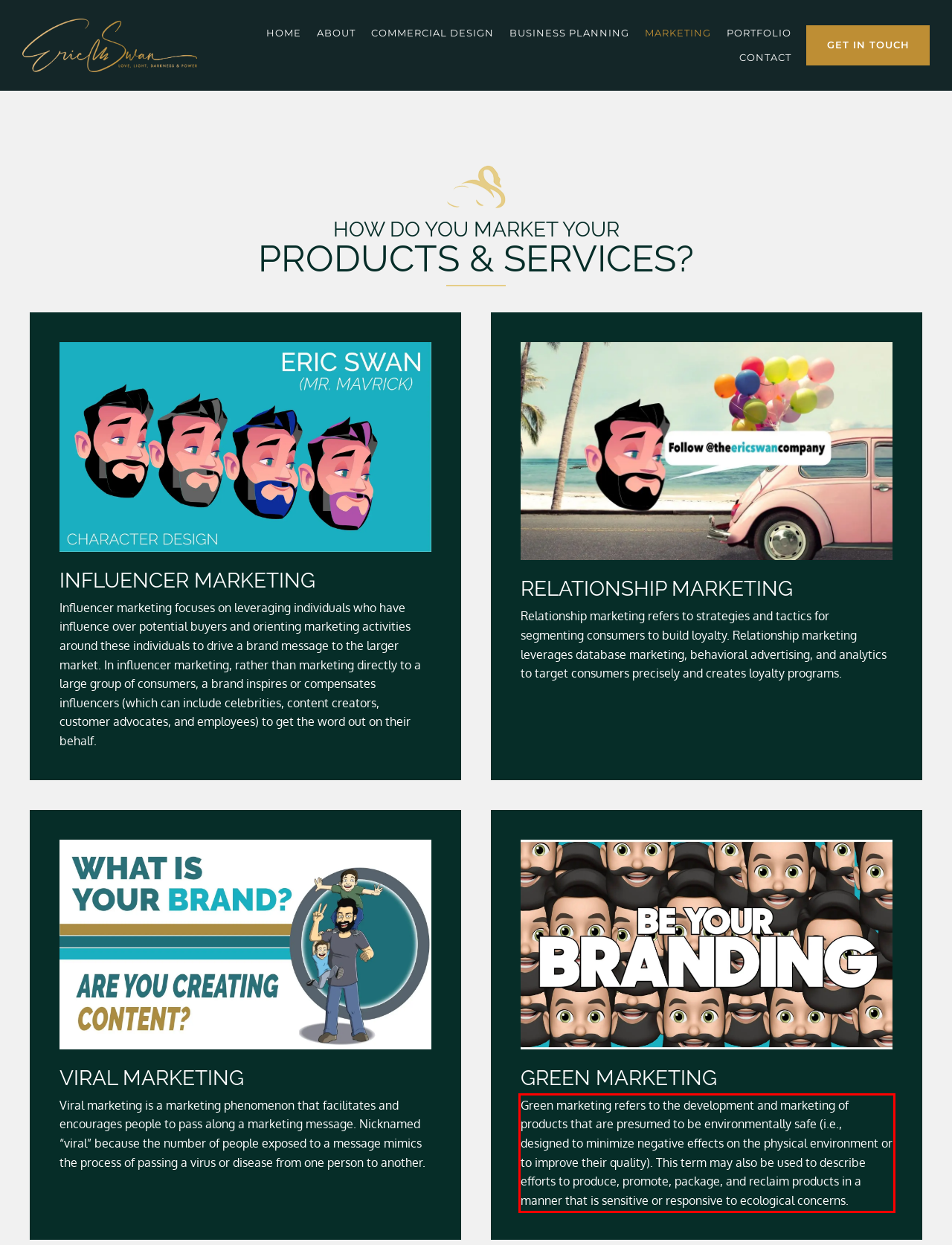Using the webpage screenshot, recognize and capture the text within the red bounding box.

Green marketing refers to the development and marketing of products that are presumed to be environmentally safe (i.e., designed to minimize negative effects on the physical environment or to improve their quality). This term may also be used to describe efforts to produce, promote, package, and reclaim products in a manner that is sensitive or responsive to ecological concerns.